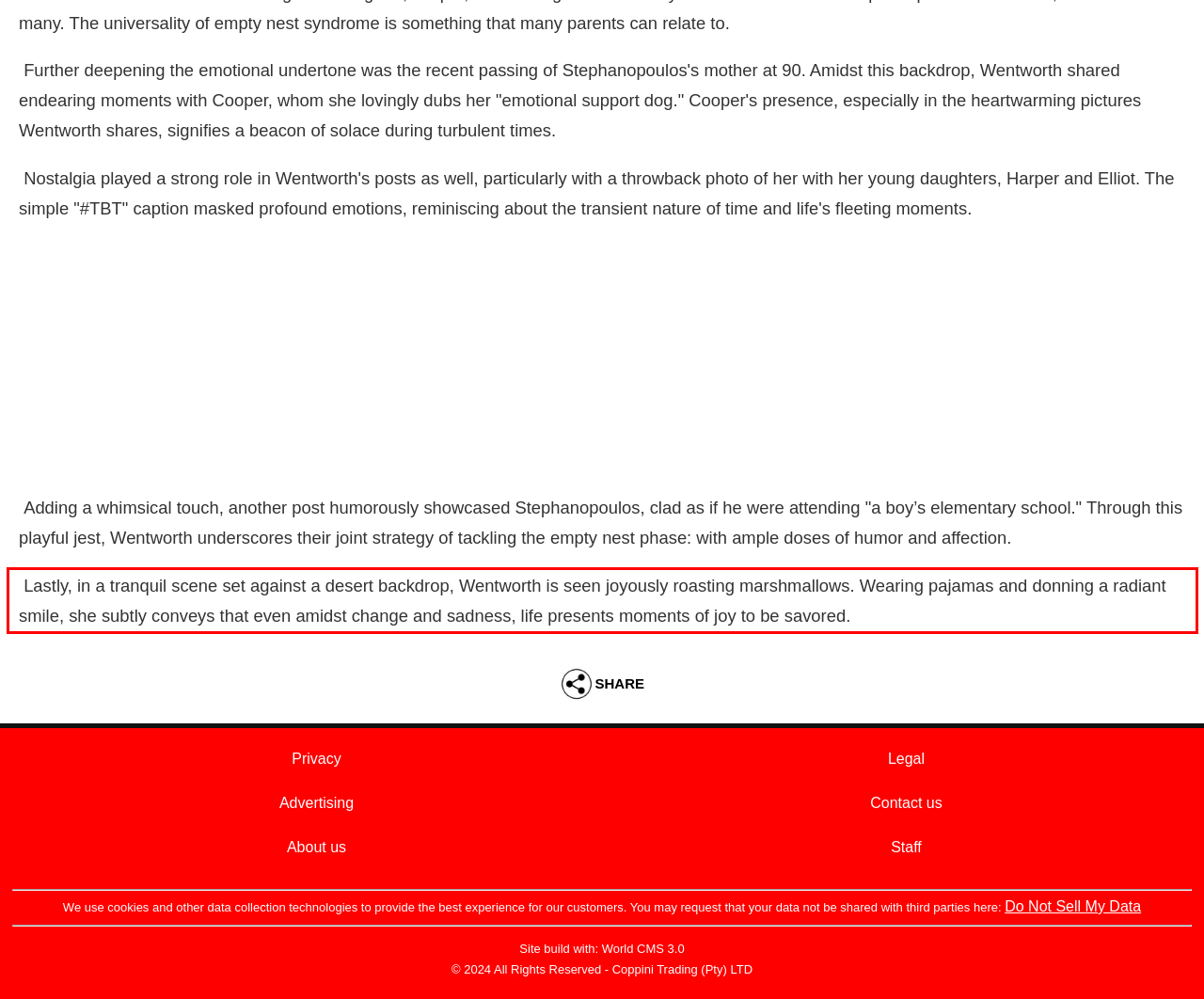Given a screenshot of a webpage with a red bounding box, extract the text content from the UI element inside the red bounding box.

Lastly, in a tranquil scene set against a desert backdrop, Wentworth is seen joyously roasting marshmallows. Wearing pajamas and donning a radiant smile, she subtly conveys that even amidst change and sadness, life presents moments of joy to be savored.